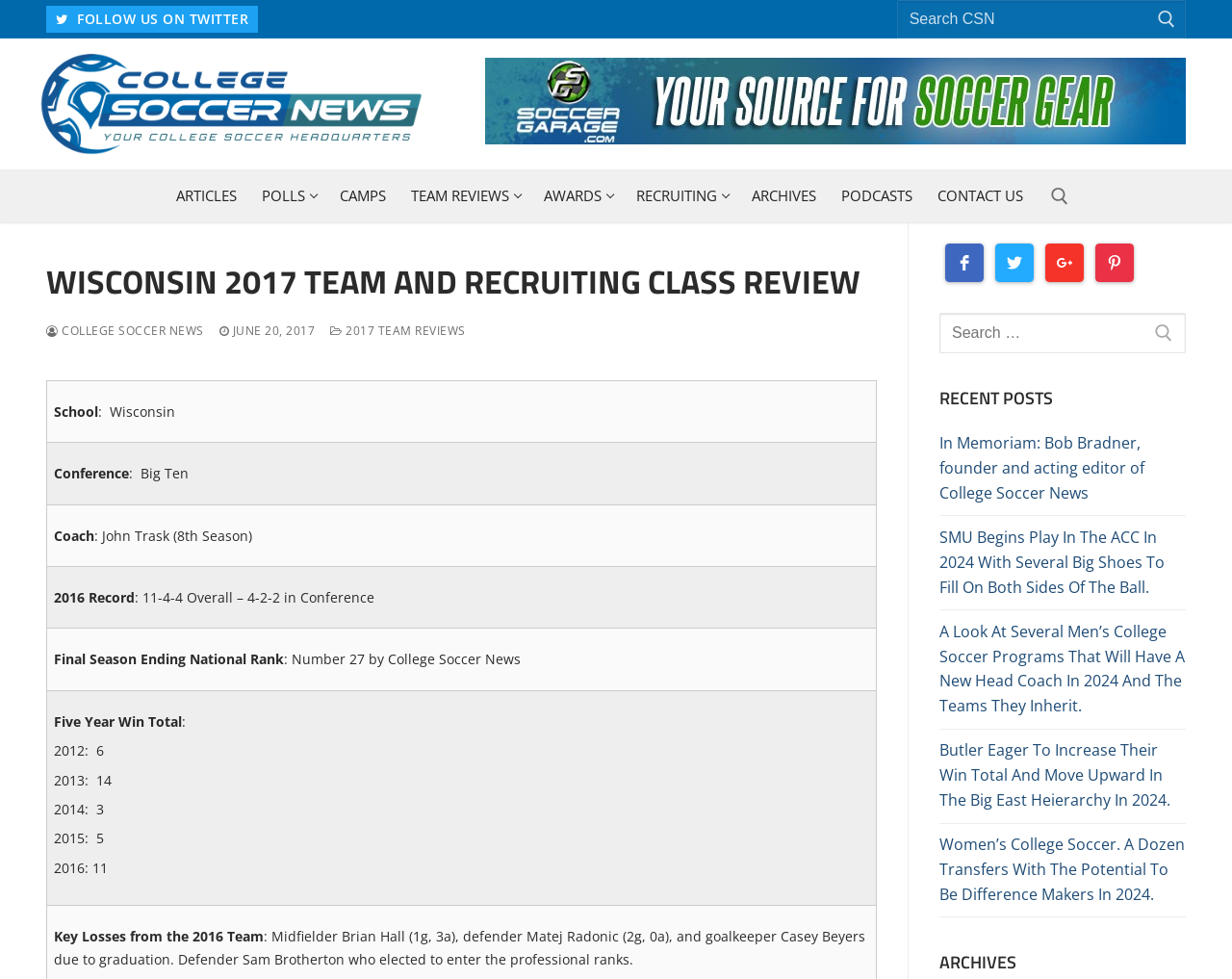Please determine the bounding box coordinates of the element to click in order to execute the following instruction: "Read the Wisconsin 2017 team and recruiting class review". The coordinates should be four float numbers between 0 and 1, specified as [left, top, right, bottom].

[0.038, 0.269, 0.712, 0.309]